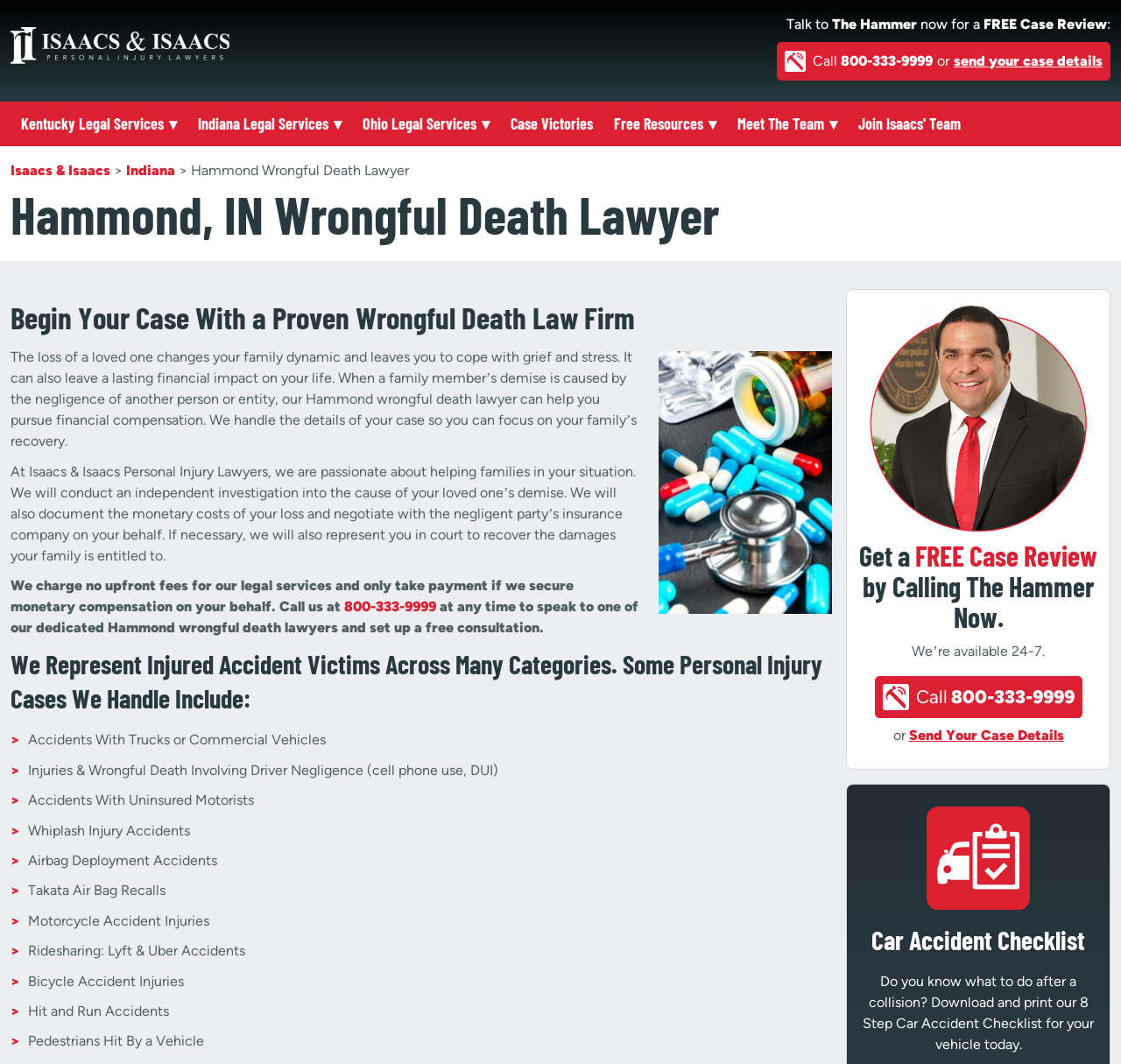Is there a checklist available for car accidents?
Answer the question in a detailed and comprehensive manner.

There is a car accident checklist available for download, as mentioned in the text and accompanied by an image of a checklist on the webpage.